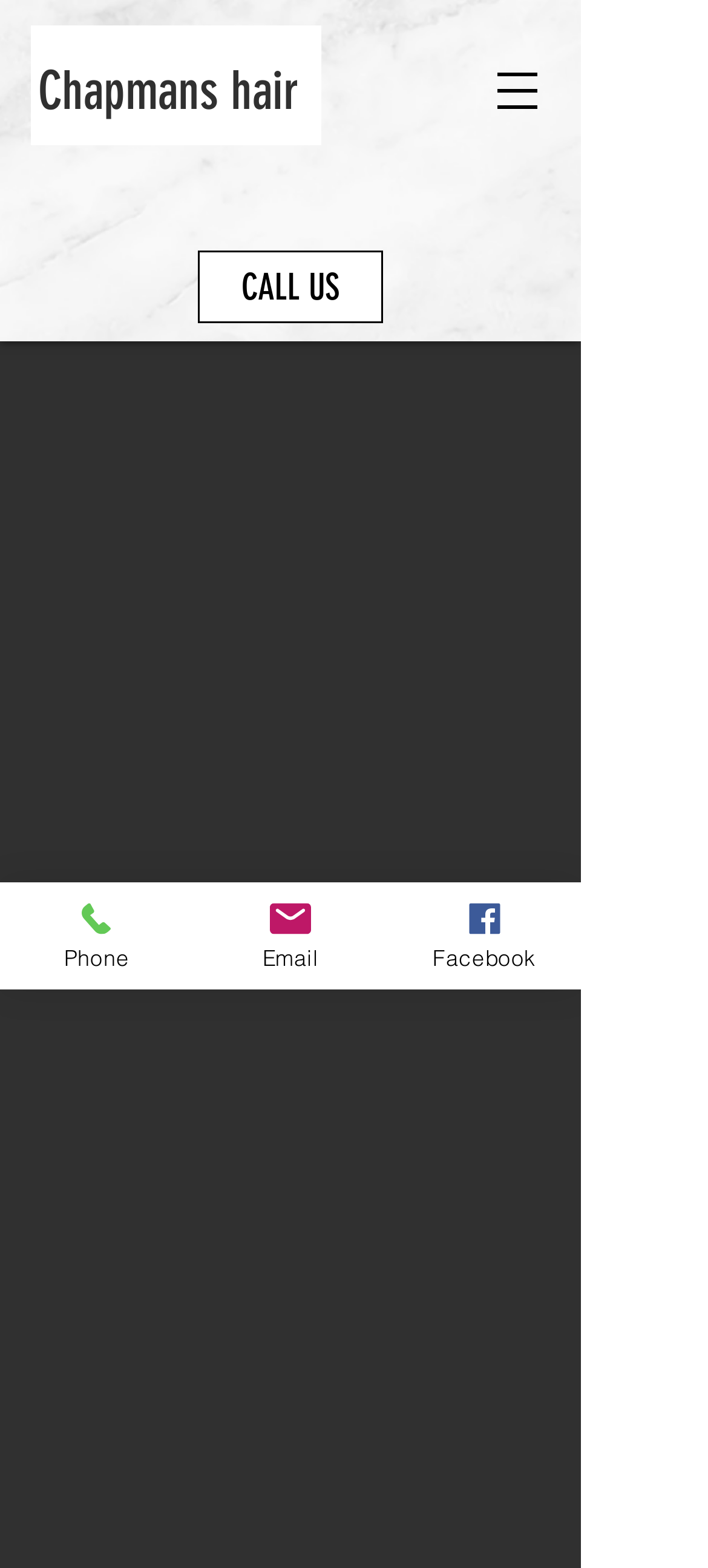Provide a one-word or brief phrase answer to the question:
What is the purpose of the 'Open navigation menu' button?

To open navigation